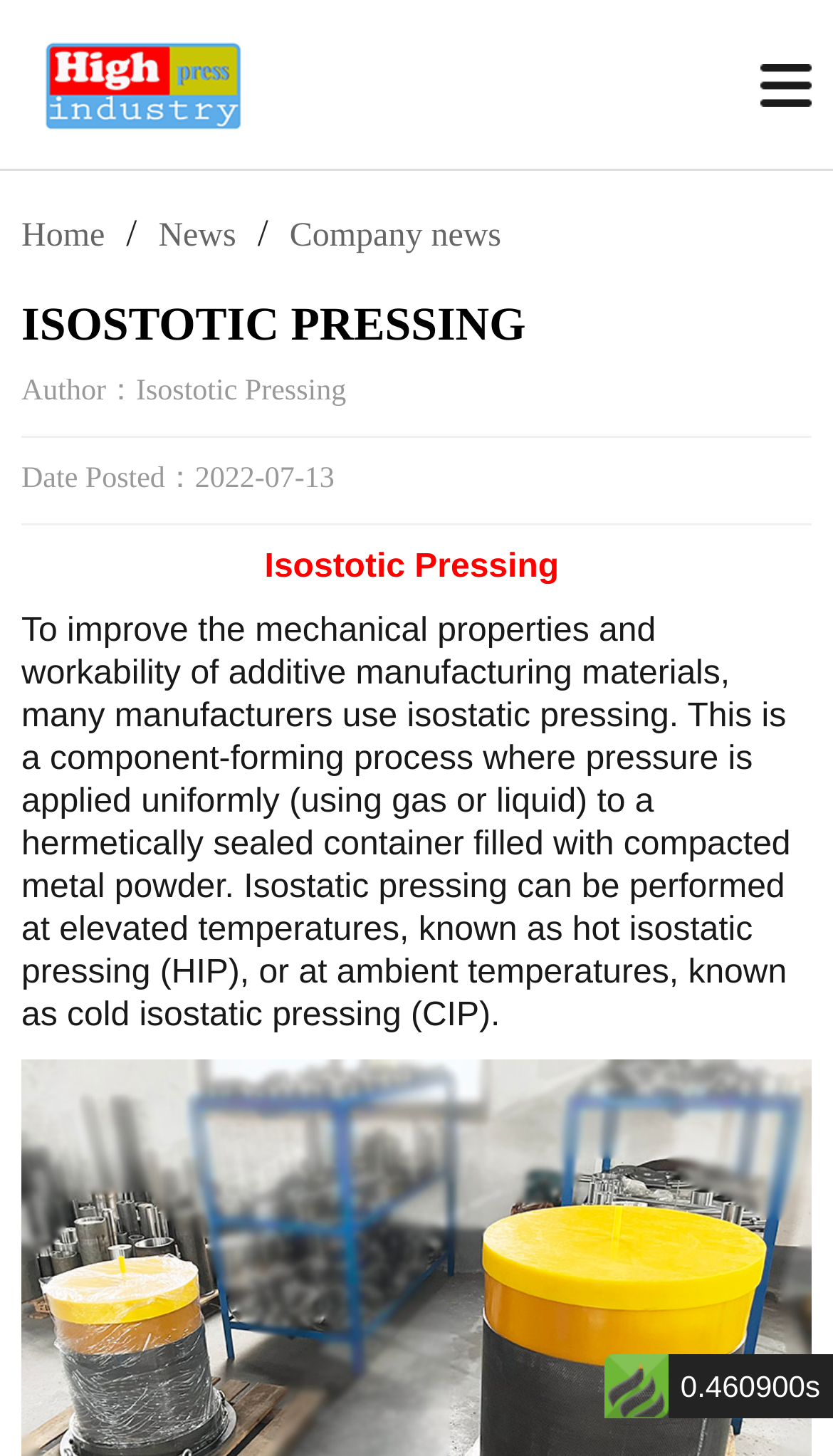What are the two types of isostatic pressing?
Using the details shown in the screenshot, provide a comprehensive answer to the question.

The static text mentions that isostatic pressing can be performed at elevated temperatures, known as hot isostatic pressing (HIP), or at ambient temperatures, known as cold isostatic pressing (CIP).